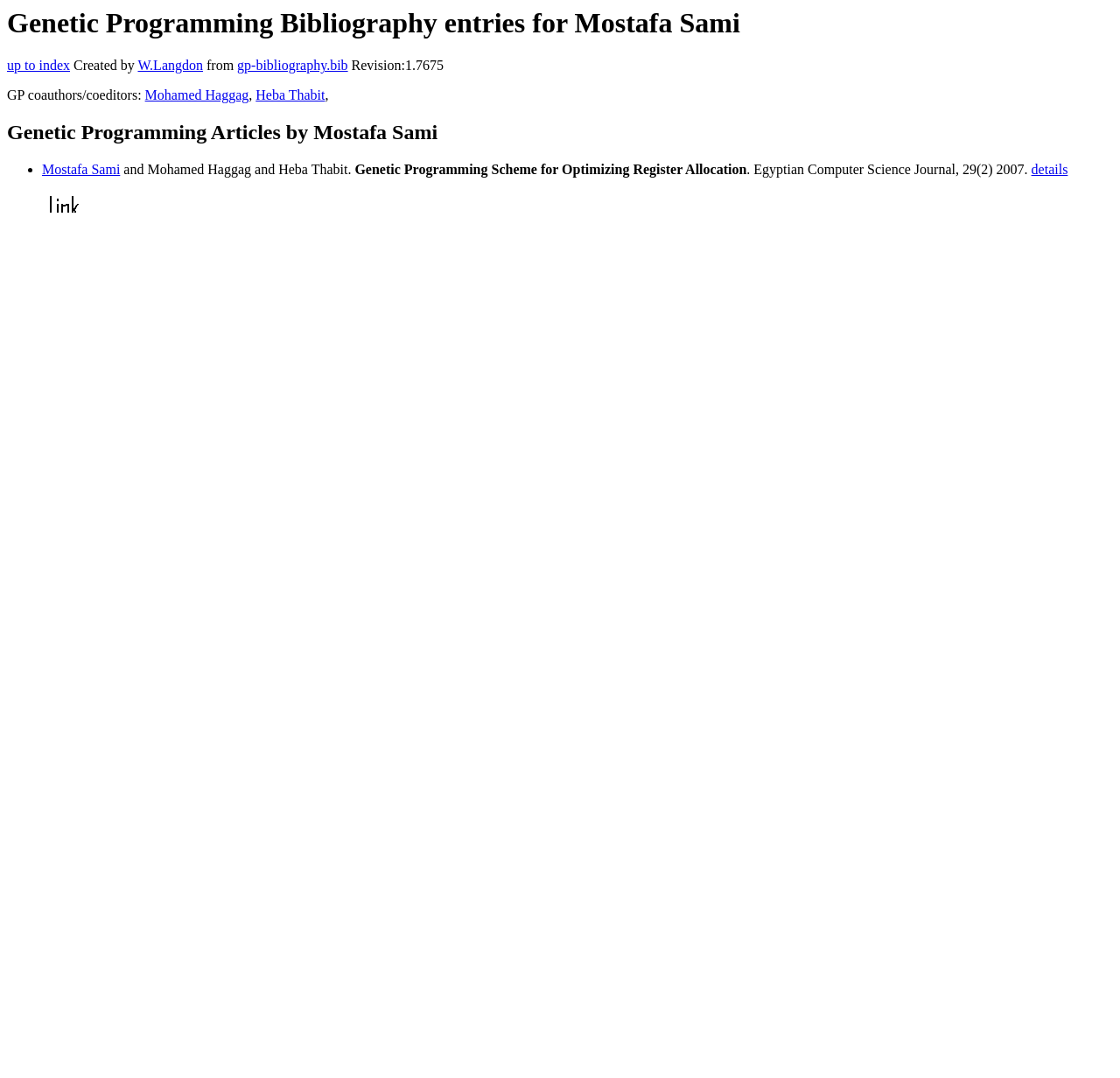Find the bounding box coordinates for the area that should be clicked to accomplish the instruction: "see Mohamed Haggag's page".

[0.129, 0.082, 0.222, 0.095]